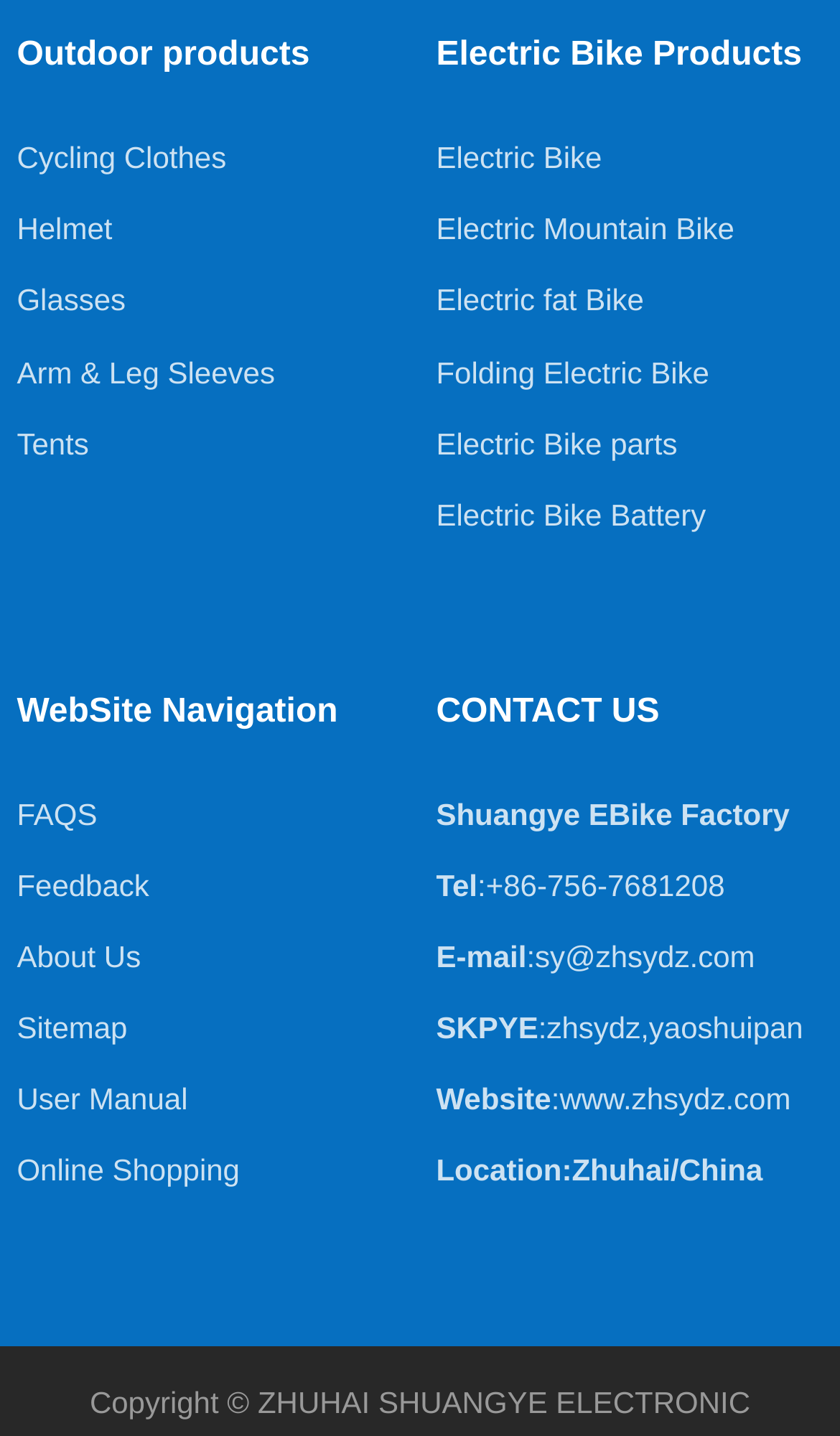Please determine the bounding box coordinates for the element with the description: "Electric Bike".

[0.519, 0.098, 0.717, 0.122]